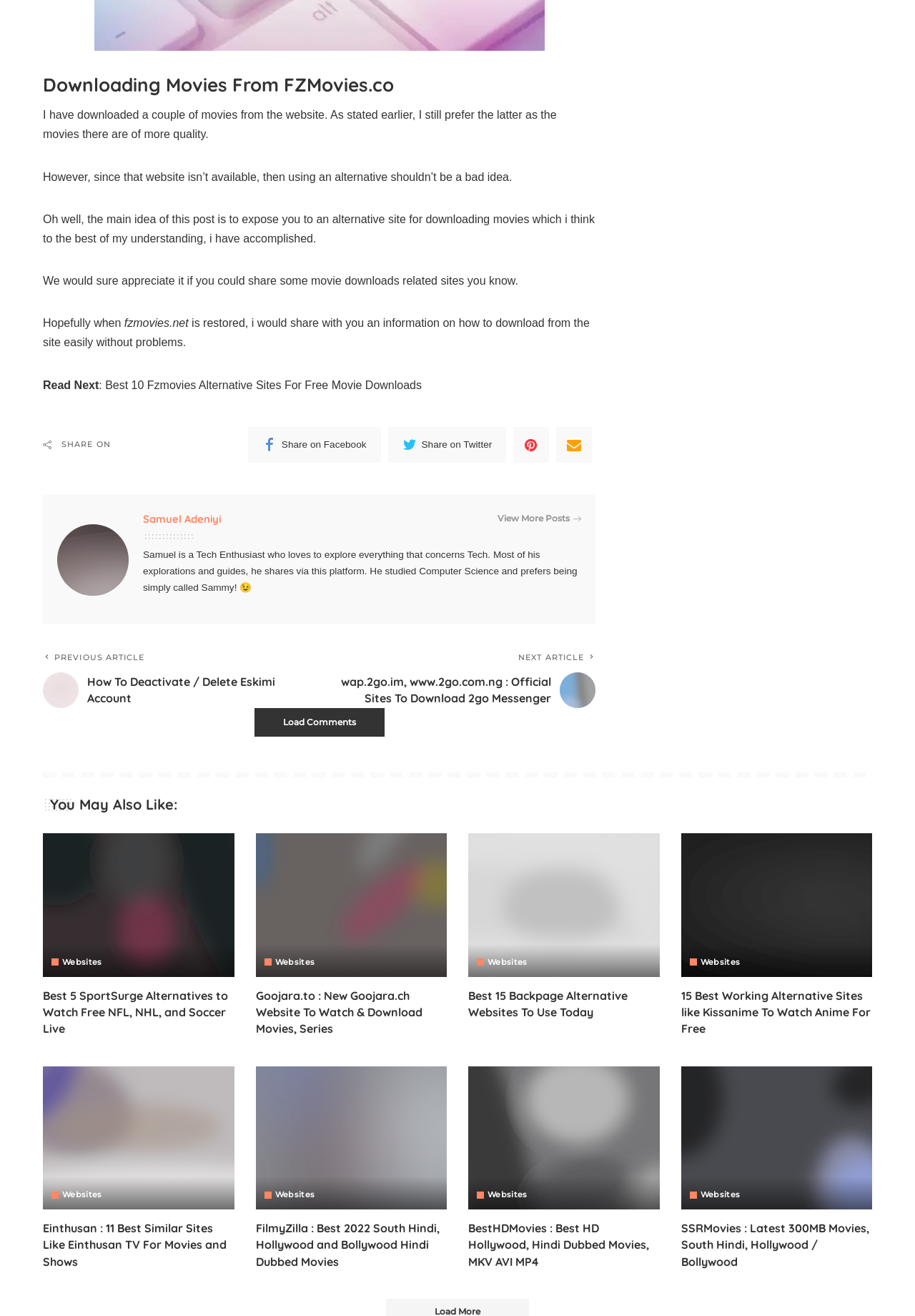Highlight the bounding box coordinates of the element you need to click to perform the following instruction: "Read the article 'Best 10 Fzmovies Alternative Sites For Free Movie Downloads'."

[0.108, 0.288, 0.461, 0.297]